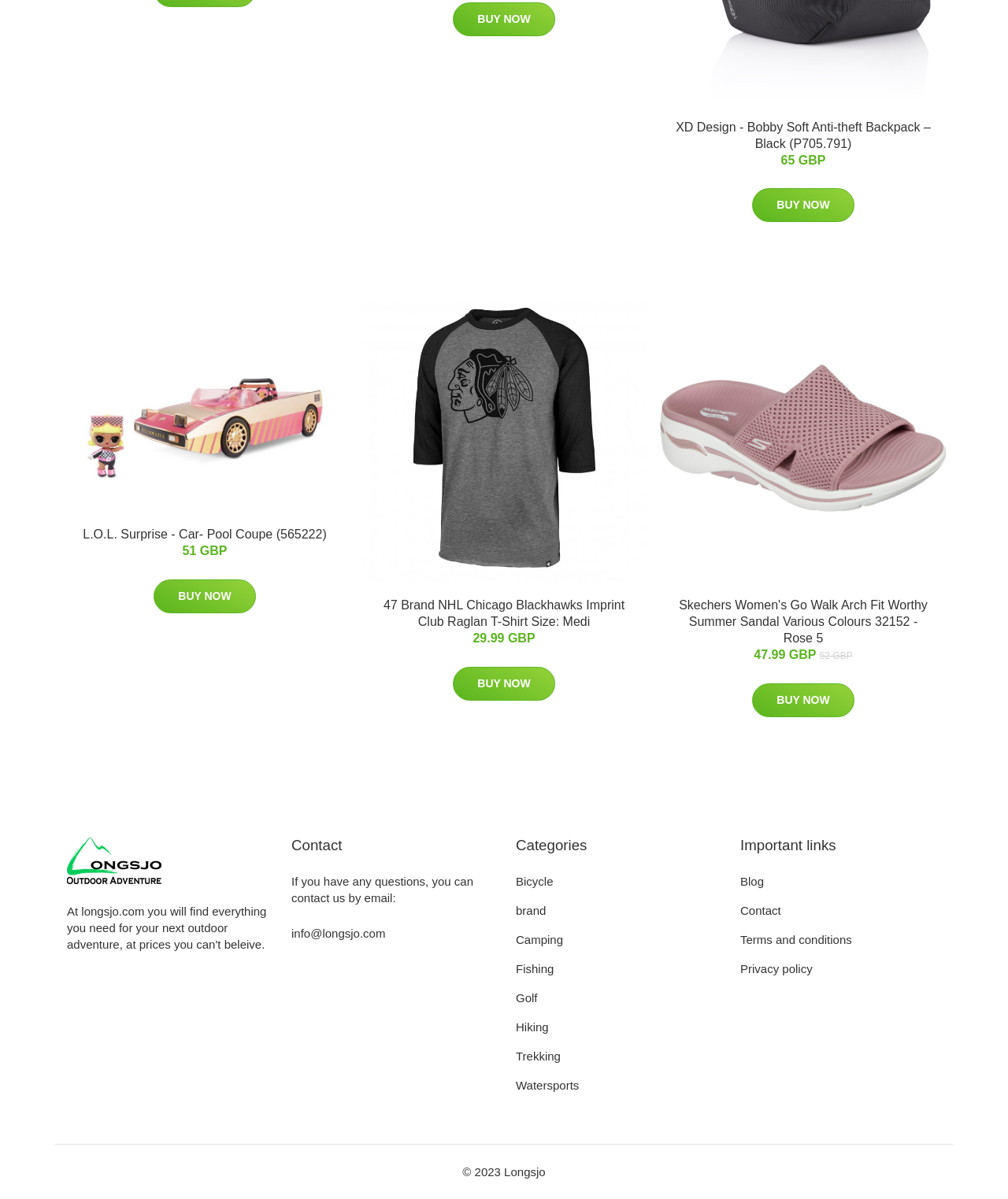What is the copyright information of the website?
Could you give a comprehensive explanation in response to this question?

I found the copyright information of the website by looking at the StaticText element with the text '© 2023 Longsjo' which is located at the bottom of the webpage.